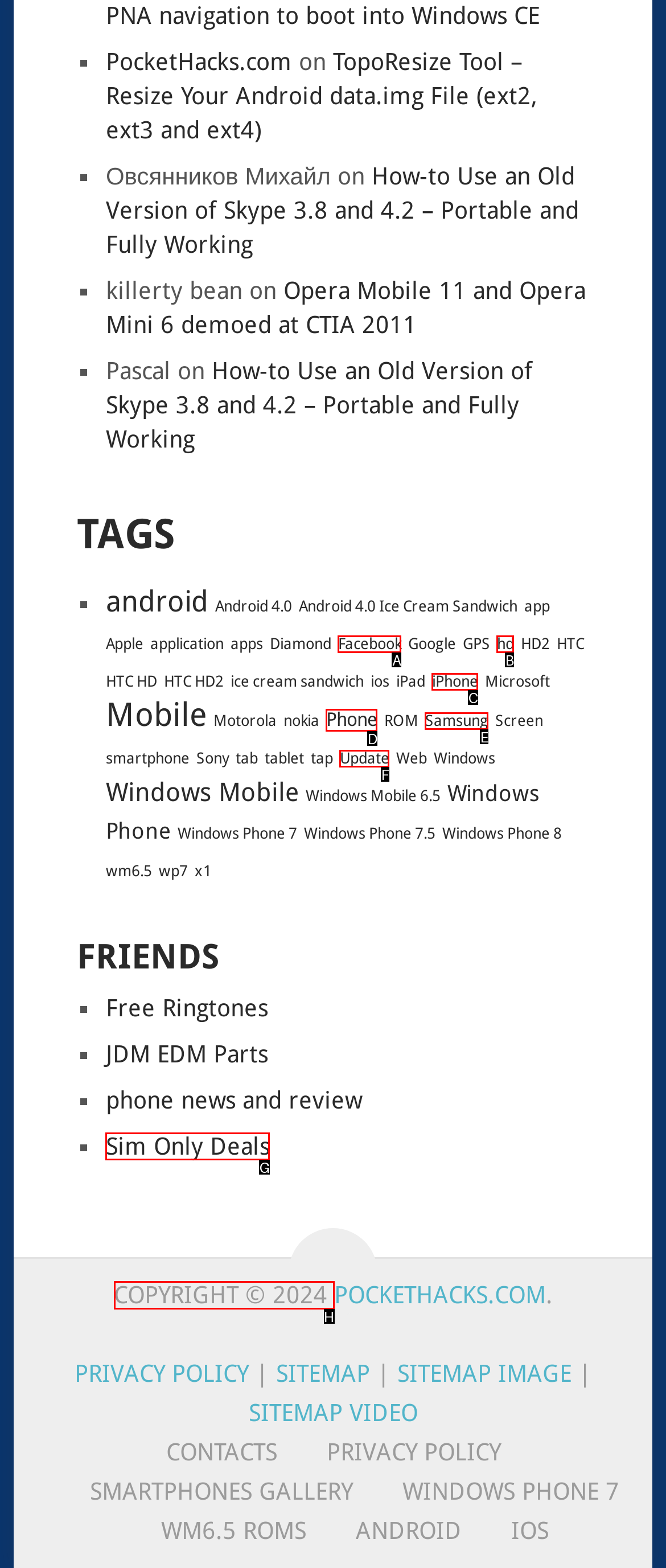Select the letter of the option that should be clicked to achieve the specified task: Check the 'COPYRIGHT' information. Respond with just the letter.

H